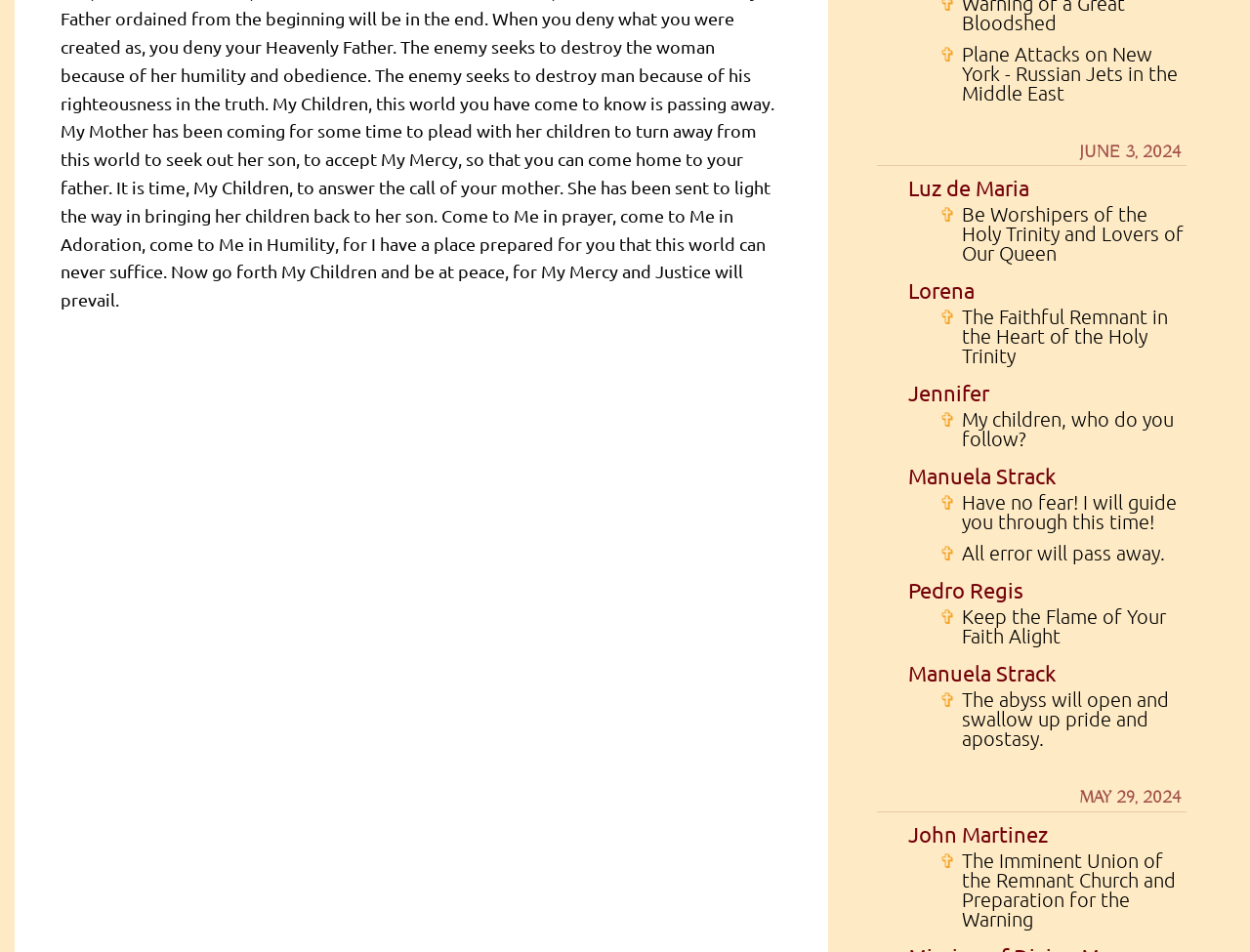Provide a single word or phrase answer to the question: 
What is the date mentioned at the top?

JUNE 3, 2024